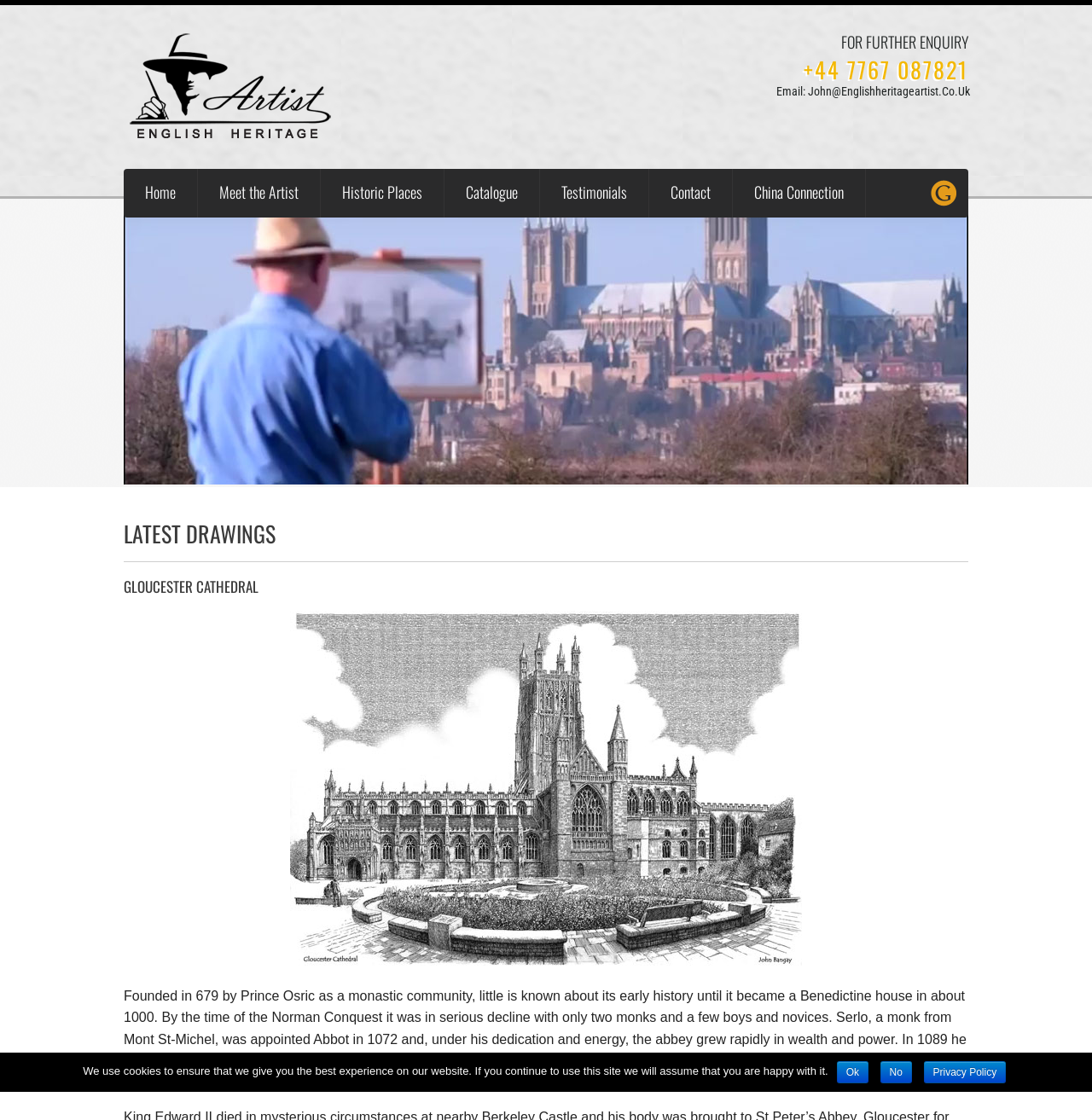What is the historical significance of Gloucester Cathedral?
Please answer the question with a detailed response using the information from the screenshot.

The text describes the history of Gloucester Cathedral, stating that it was founded in 679 by Prince Osric as a monastic community, indicating its historical significance.